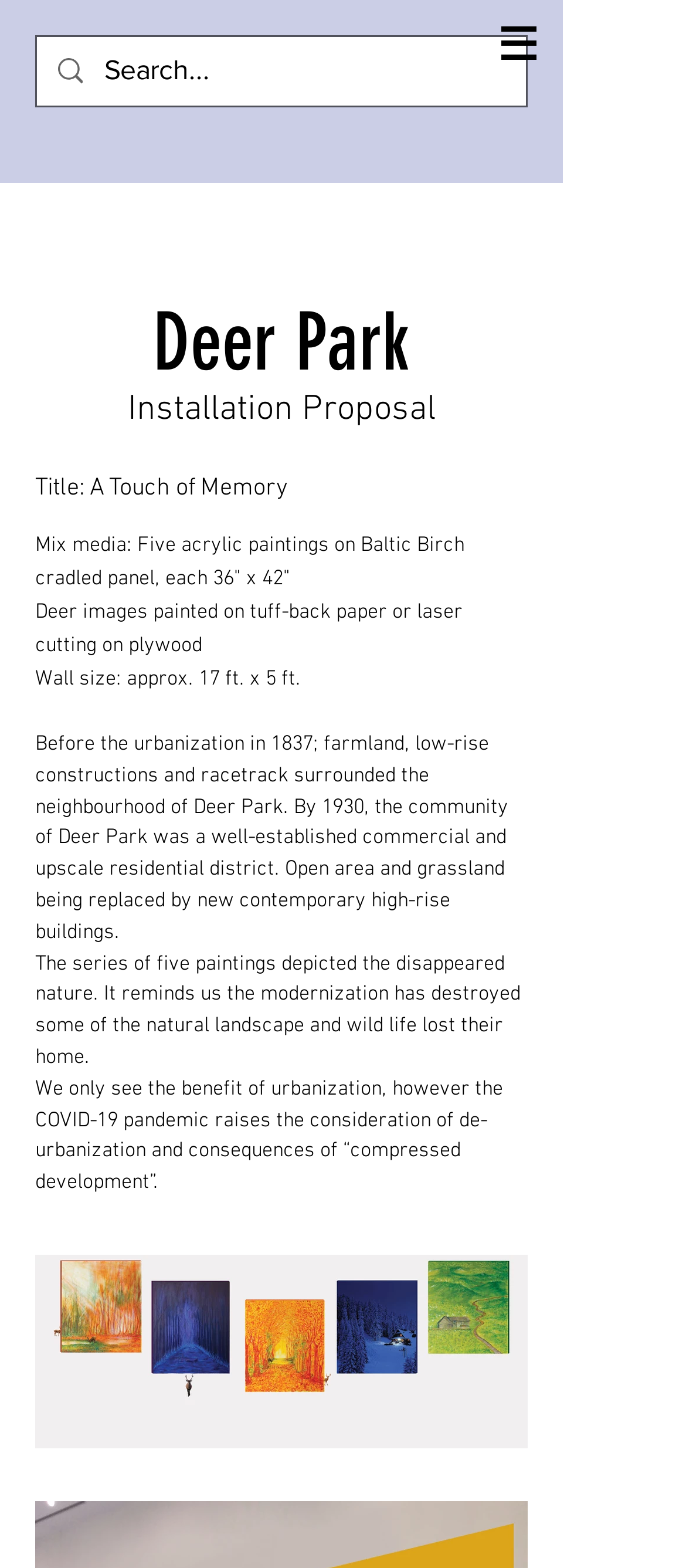What is the theme of the series of five paintings?
Answer the question with as much detail as you can, using the image as a reference.

I found the theme of the series of five paintings in the StaticText element with the bounding box coordinates [0.051, 0.607, 0.759, 0.682]. It is mentioned as 'The series of five paintings depicted the disappeared nature. It reminds us the modernization has destroyed some of the natural landscape and wild life lost their home.'